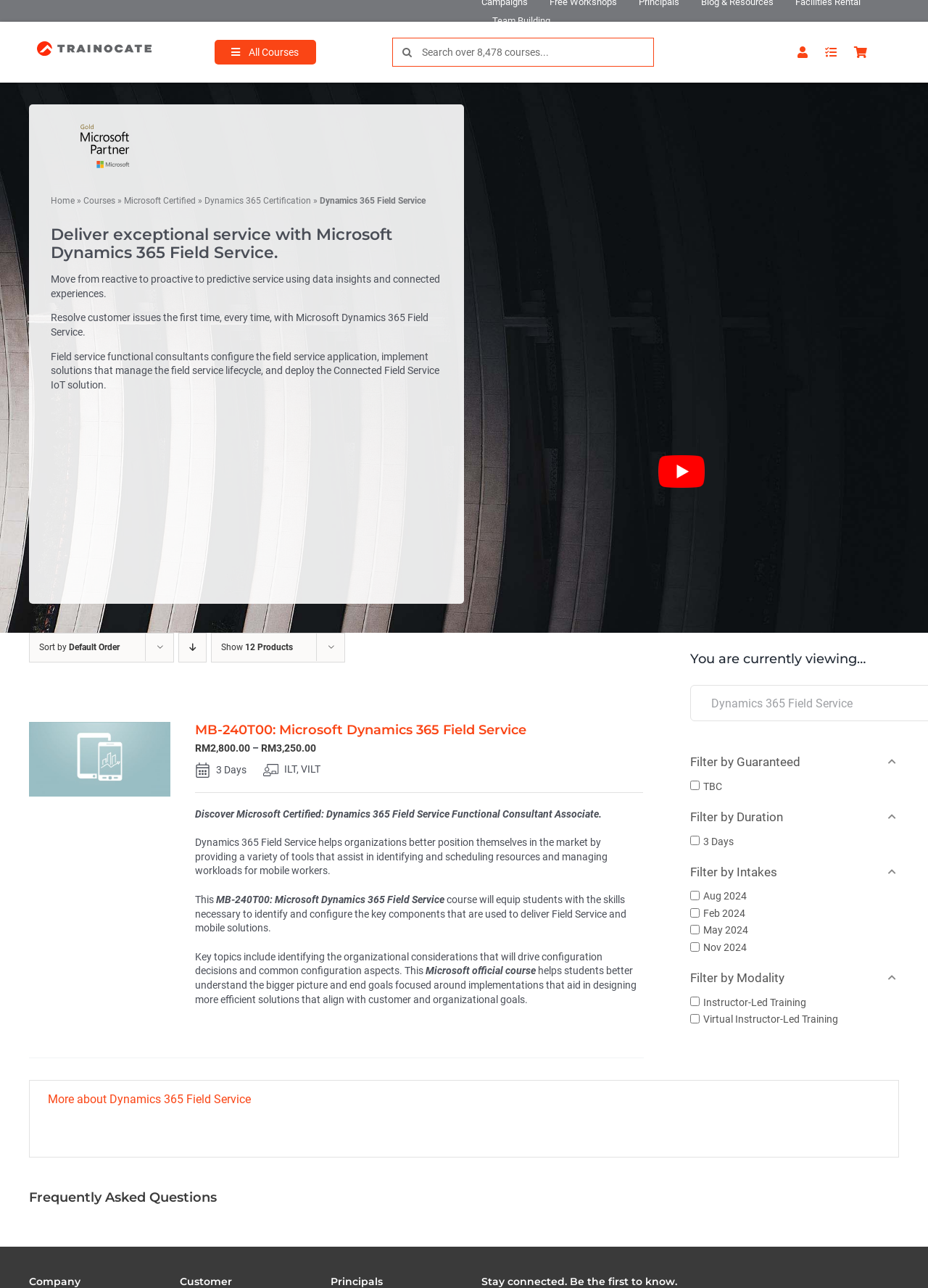Analyze the image and deliver a detailed answer to the question: What is the modality of the course?

I found the answer by looking at the course details section, where it mentions 'ILT, VILT' as the modality of the course, which stands for Instructor-Led Training and Virtual Instructor-Led Training.